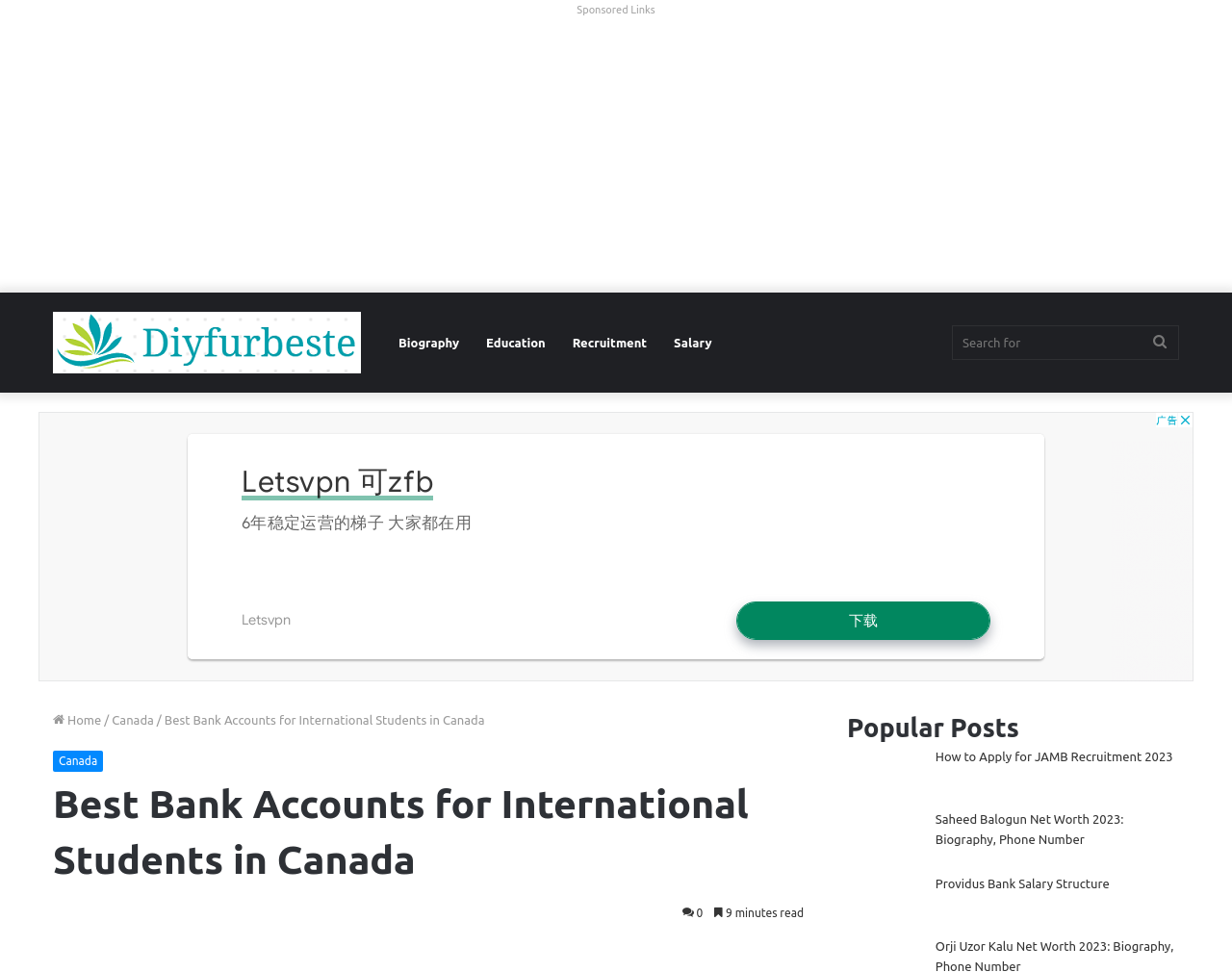Could you highlight the region that needs to be clicked to execute the instruction: "Search for something"?

[0.773, 0.335, 0.957, 0.37]